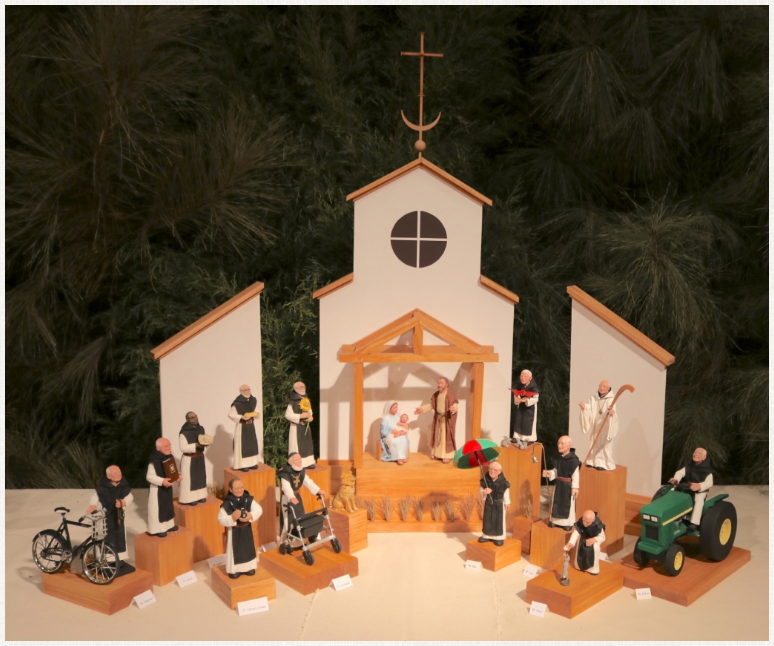Offer a detailed account of the various components present in the image.

The image showcases a nativity scene, titled "Shell Nativity," by artist Chris Nietert. This captivating display features intricately crafted figurines arranged around a charming wooden structure resembling a church. In the center, figures of Mary, Joseph, and the infant Jesus are depicted within a stable, while various monks, each with distinct attributes, surround them in a detailed setup.

On the left, there’s a monk with a bicycle, symbolizing modernity, and next to him, another monk appears to hold a music book. Nearby, a monk with a prayer shawl stands, contributing to the tranquil atmosphere. A figure with a tractor adds a touch of whimsy to the scene, while another with an umbrella represents the community's diverse engagement. The nativity setting is harmoniously integrated with natural elements, enhancing its serene and festive ambiance. This beautifully crafted crèche celebrates both tradition and contemporary life, creating a meaningful representation of faith and fellowship.